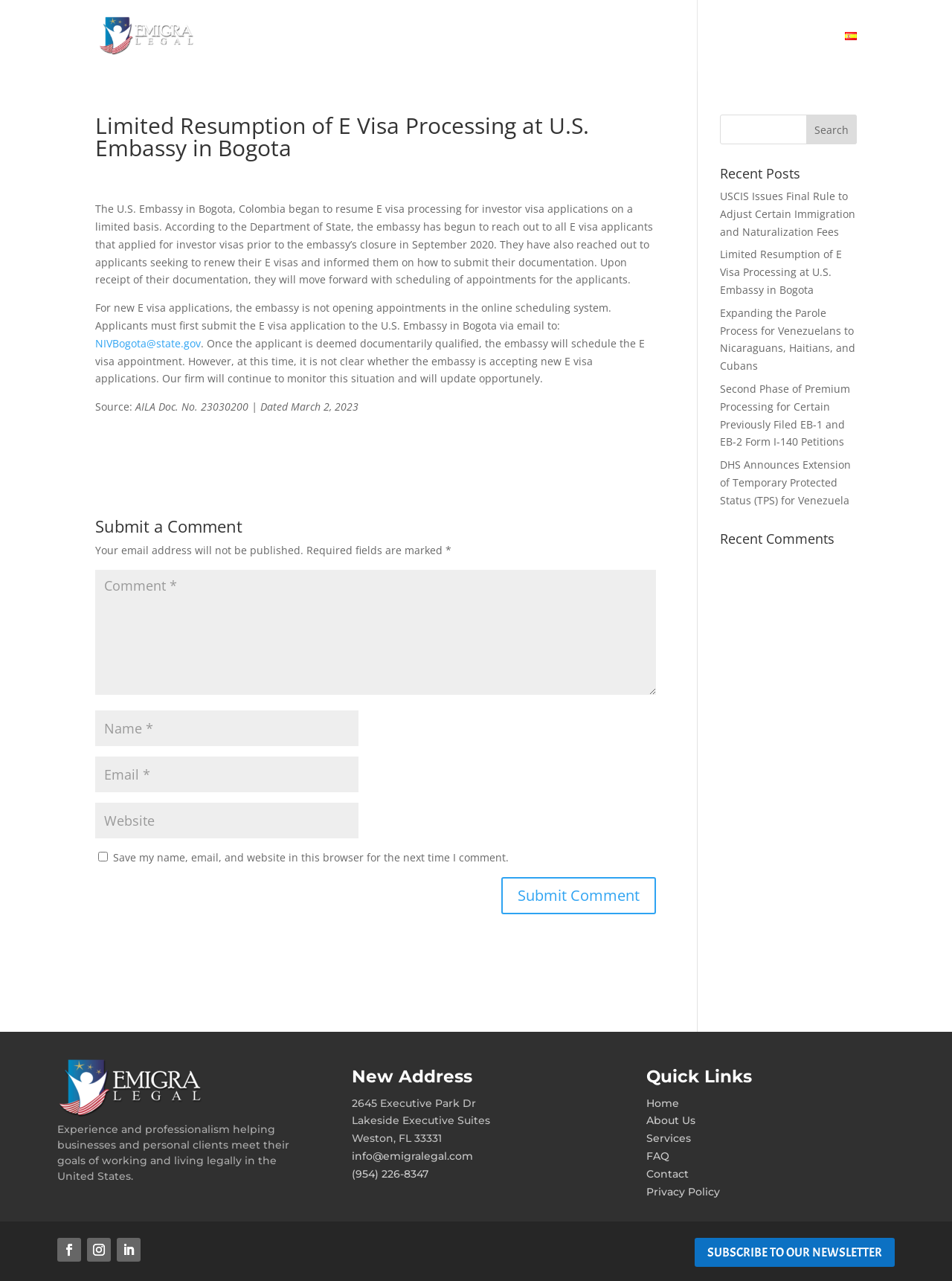Determine the coordinates of the bounding box that should be clicked to complete the instruction: "Click the 'About' link". The coordinates should be represented by four float numbers between 0 and 1: [left, top, right, bottom].

[0.734, 0.024, 0.775, 0.056]